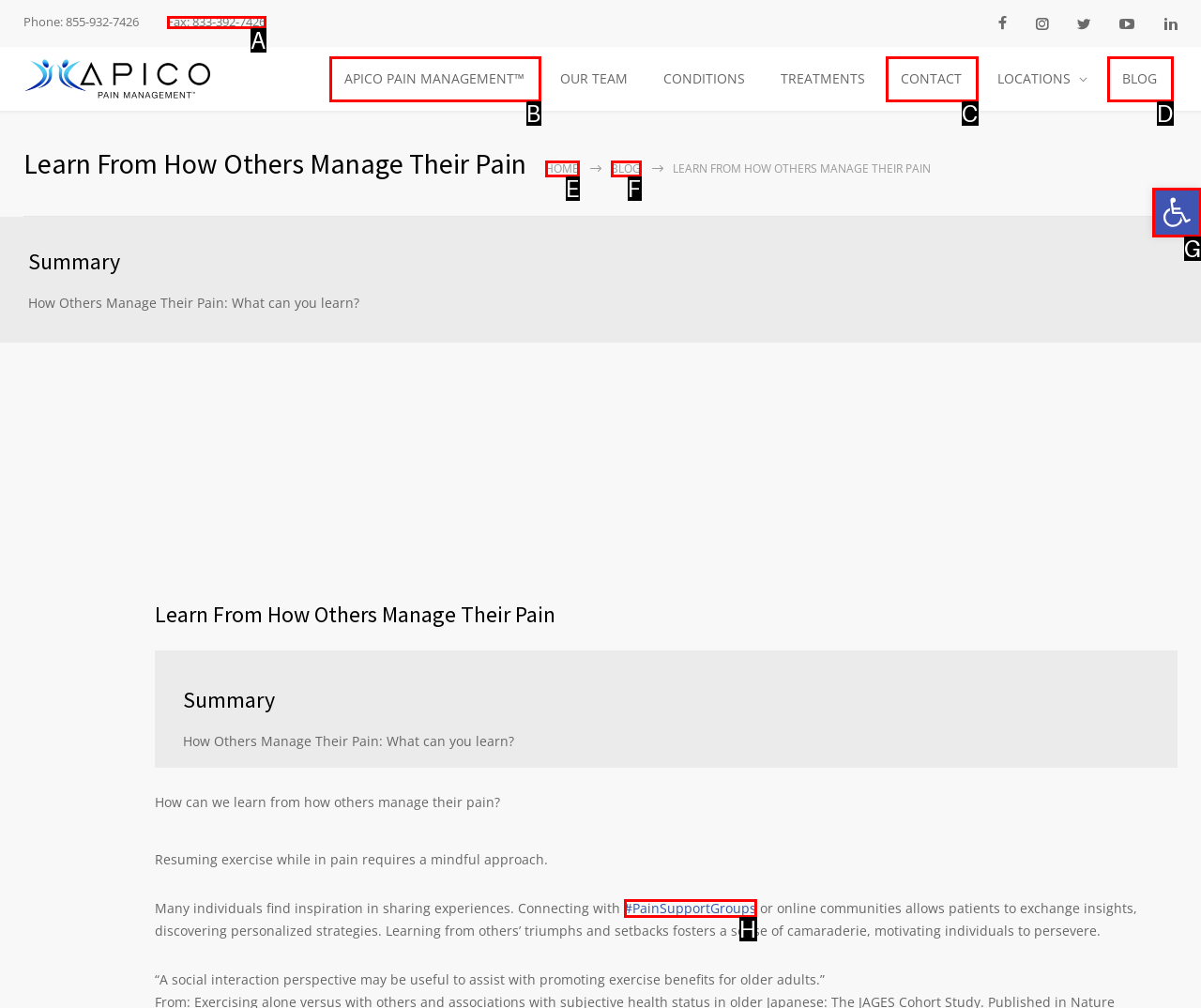Given the description: Fax: 833-392-7426, pick the option that matches best and answer with the corresponding letter directly.

A